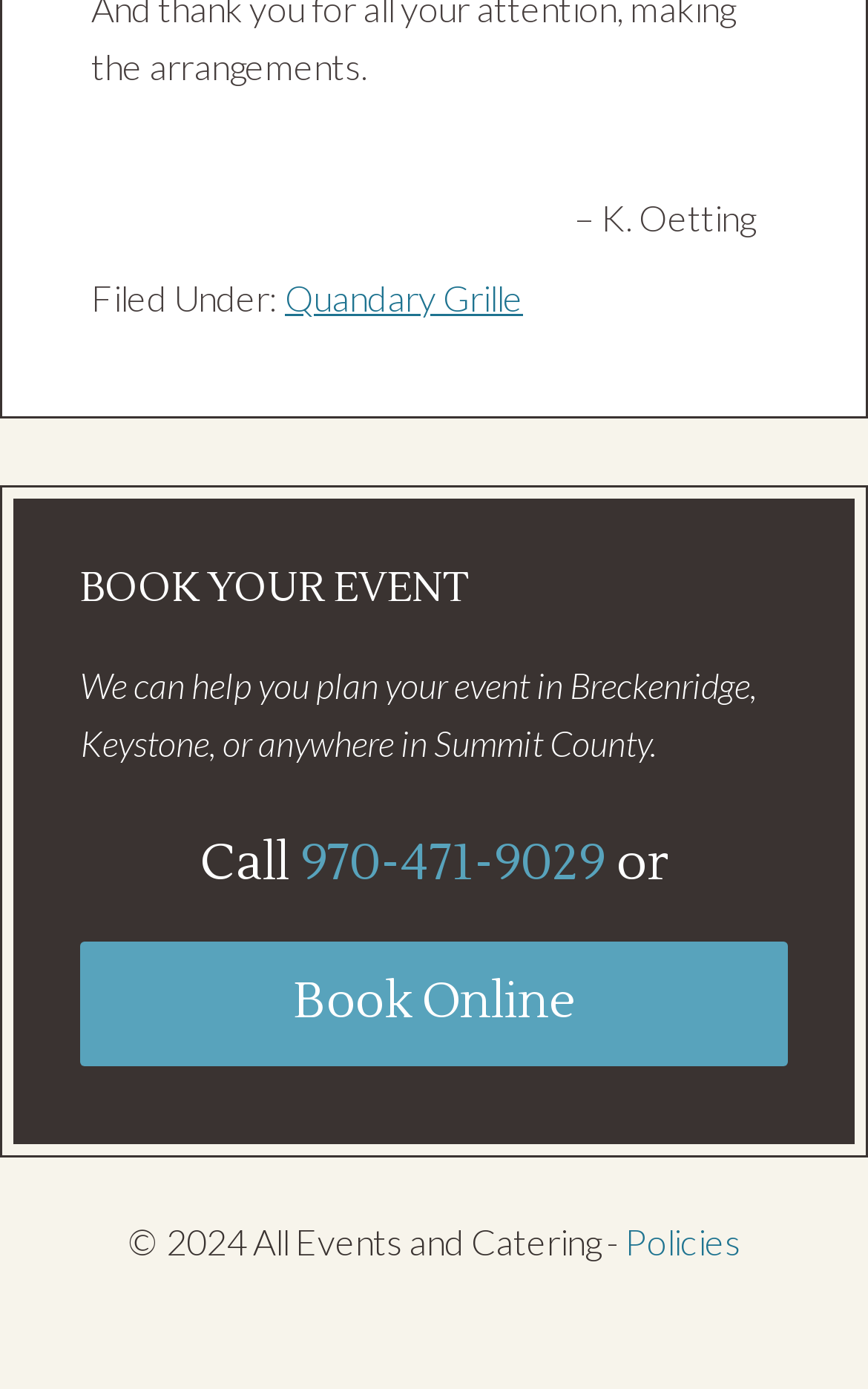Please provide the bounding box coordinates for the UI element as described: "Quandary Grille". The coordinates must be four floats between 0 and 1, represented as [left, top, right, bottom].

[0.328, 0.198, 0.603, 0.229]